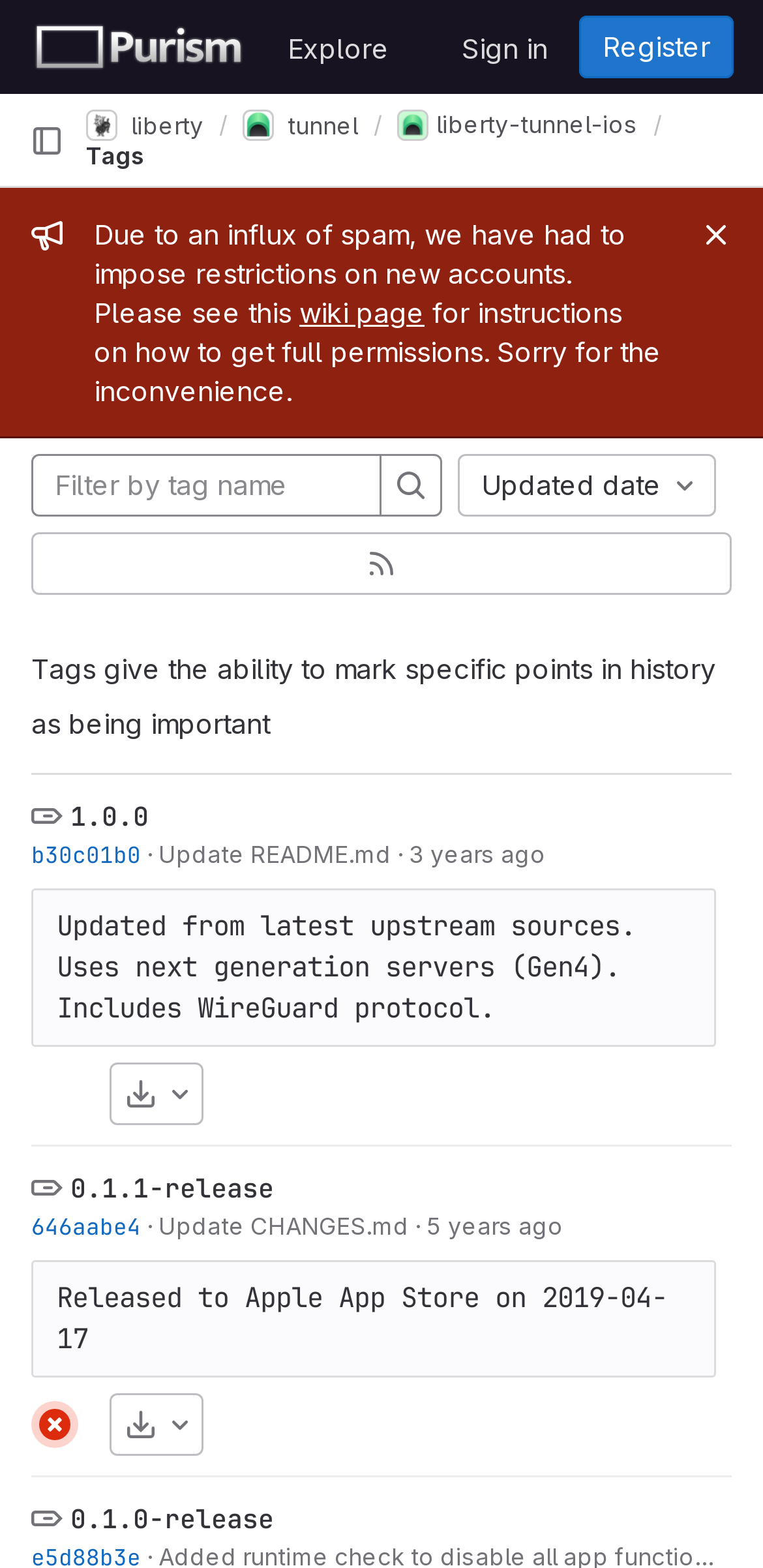Highlight the bounding box coordinates of the region I should click on to meet the following instruction: "Search by tag name".

[0.041, 0.29, 0.5, 0.329]